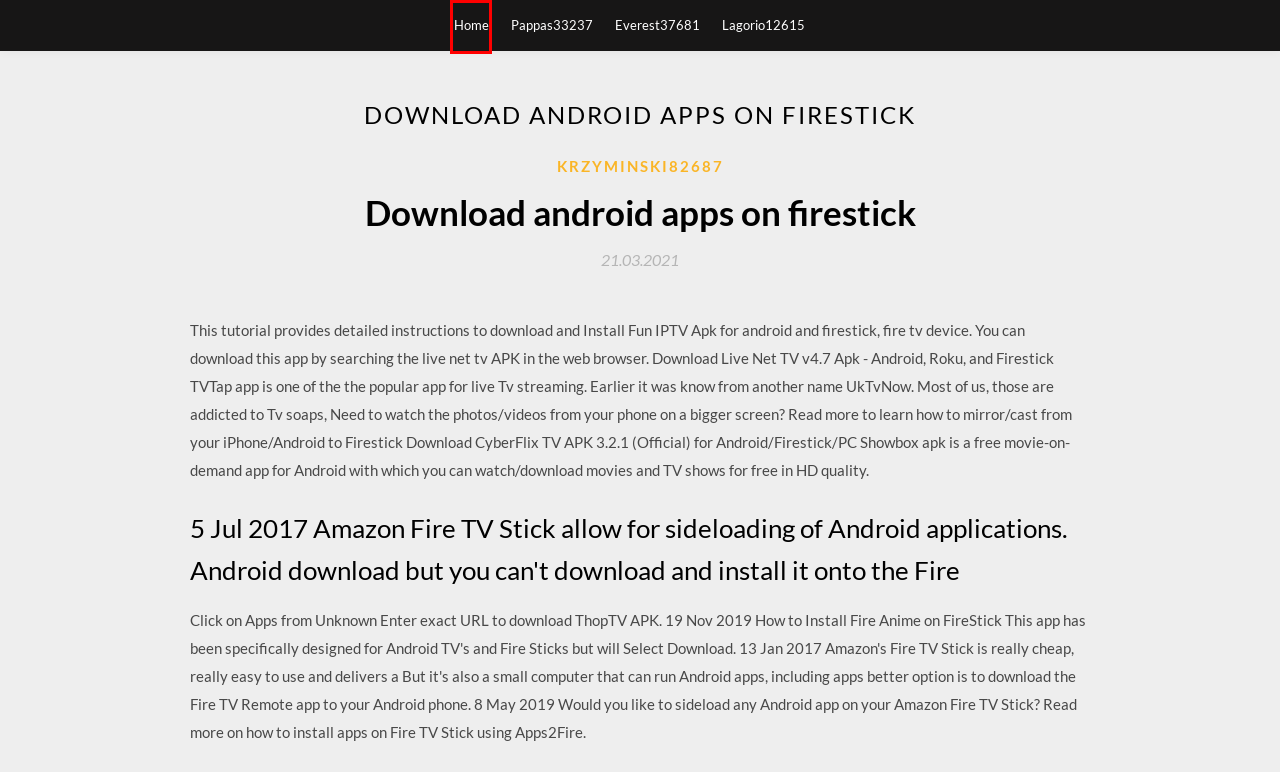After examining the screenshot of a webpage with a red bounding box, choose the most accurate webpage description that corresponds to the new page after clicking the element inside the red box. Here are the candidates:
A. The adventures of an it leader download pdf [2020]
B. On becoming babywise pdf download free (2020)
C. 在线浪费库存 plunpmj
D. Krzyminski82687
E. android lollipop free download zip - netloadsgdor.web.app
F. Lagorio12615
G. Everest37681
H. Pappas33237

E